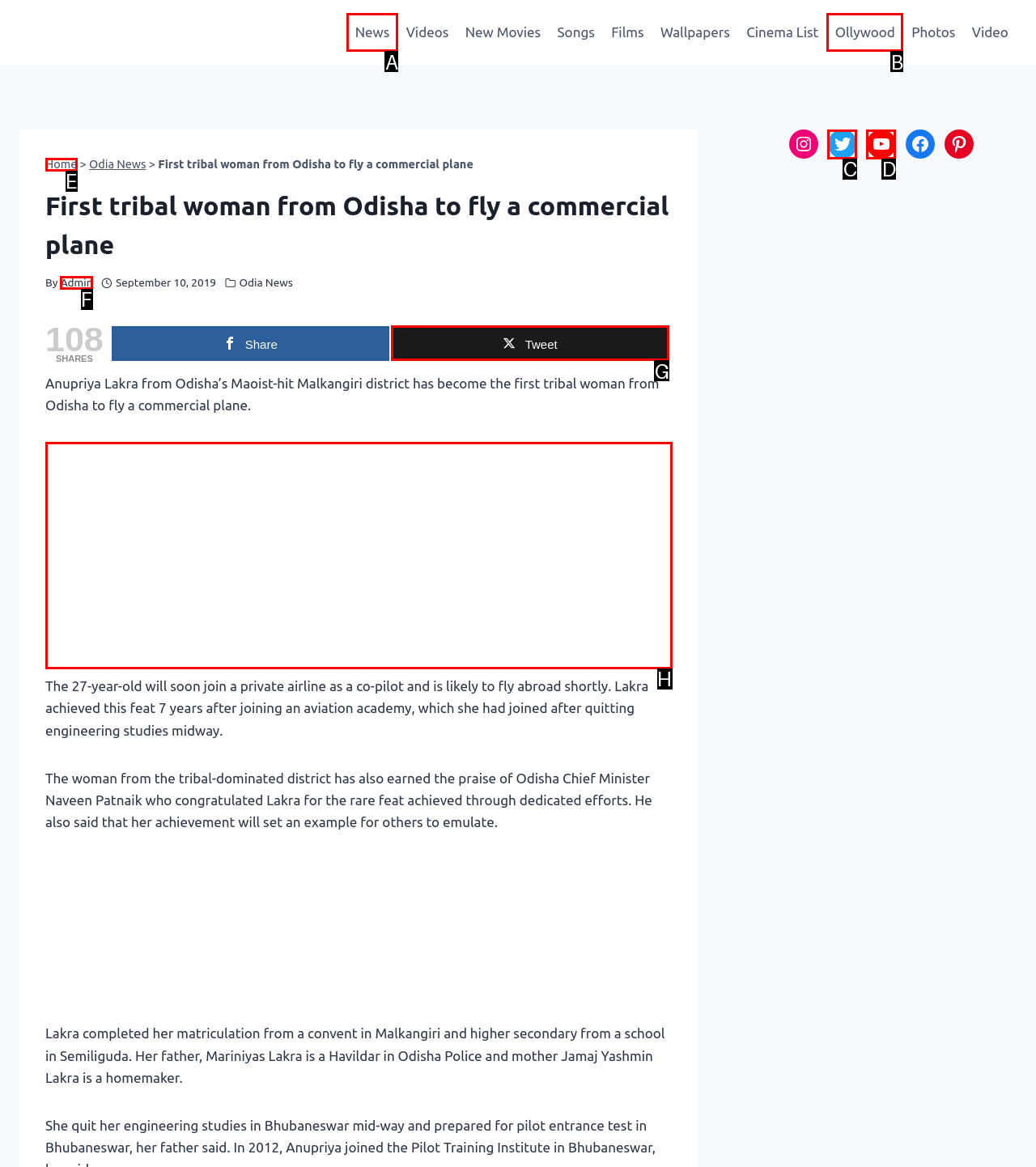Select the option that matches this description: parent_node: 검색 name="s"
Answer by giving the letter of the chosen option.

None